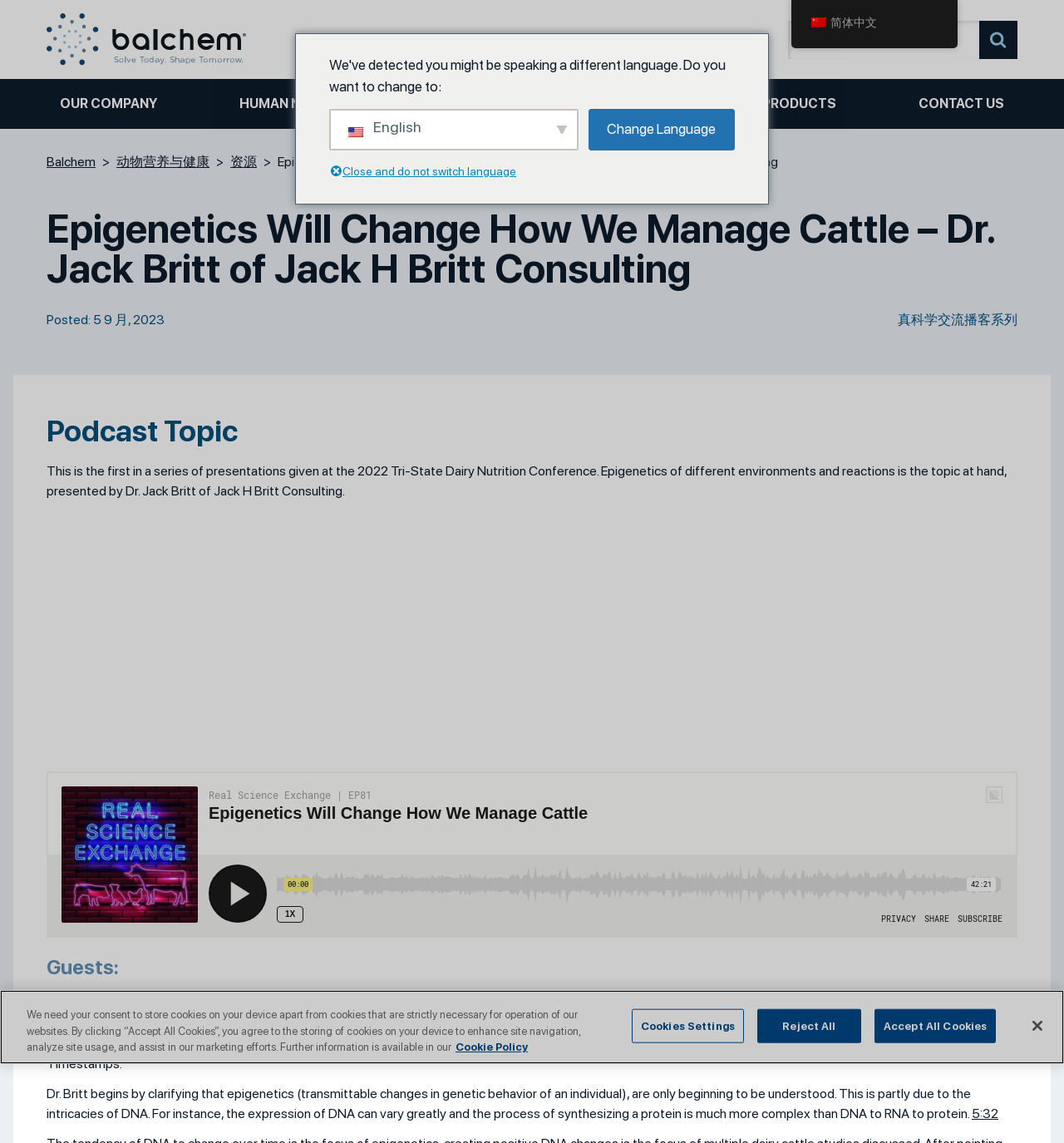How many episodes are mentioned on this webpage?
Look at the image and answer the question using a single word or phrase.

1